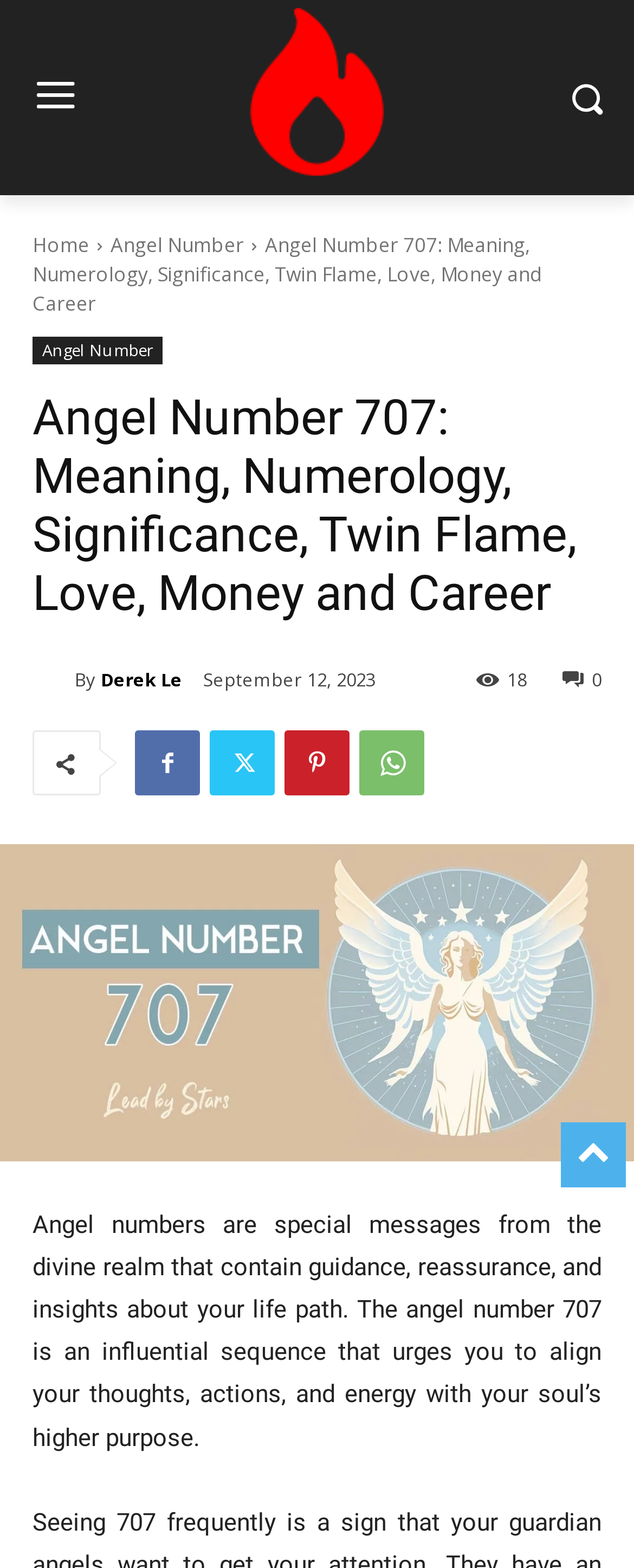What is the date of publication of the article?
Answer with a single word or short phrase according to what you see in the image.

September 12, 2023